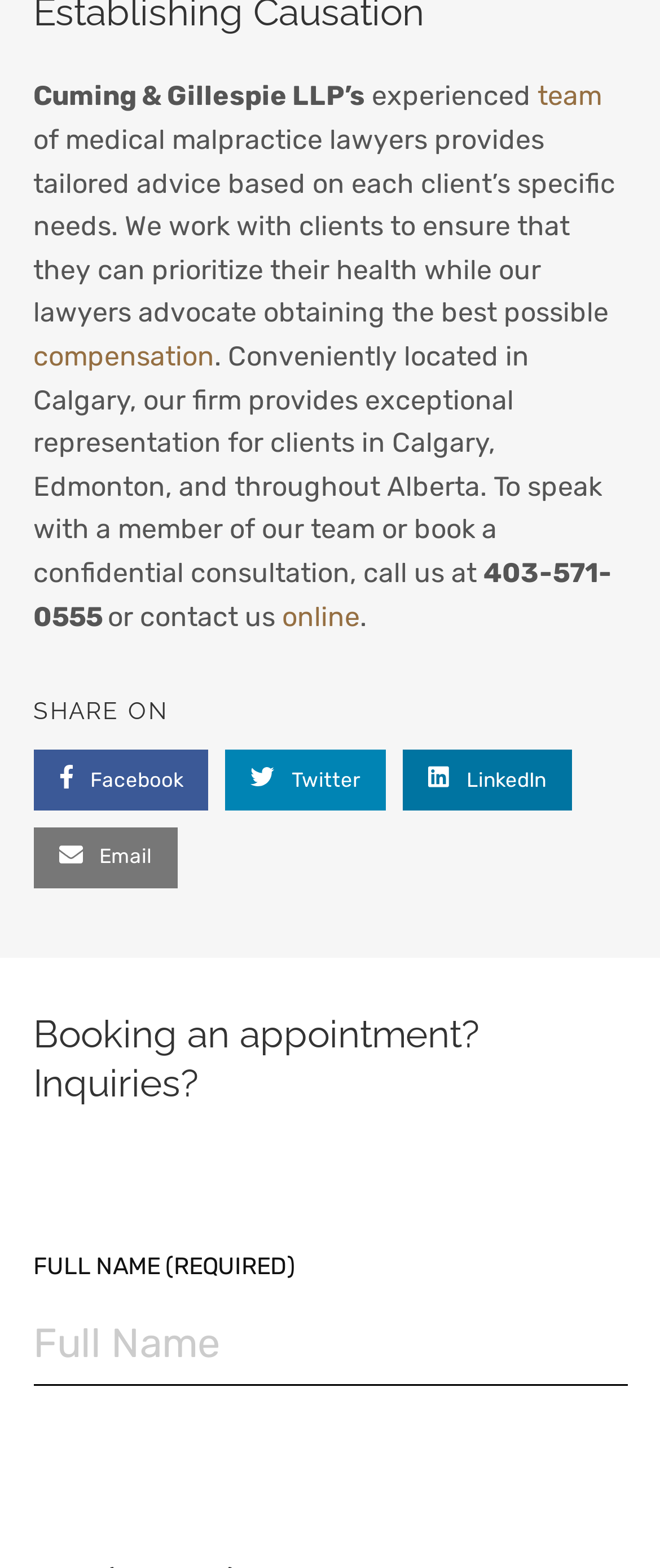Identify the bounding box coordinates of the section that should be clicked to achieve the task described: "call the phone number".

[0.05, 0.355, 0.927, 0.403]